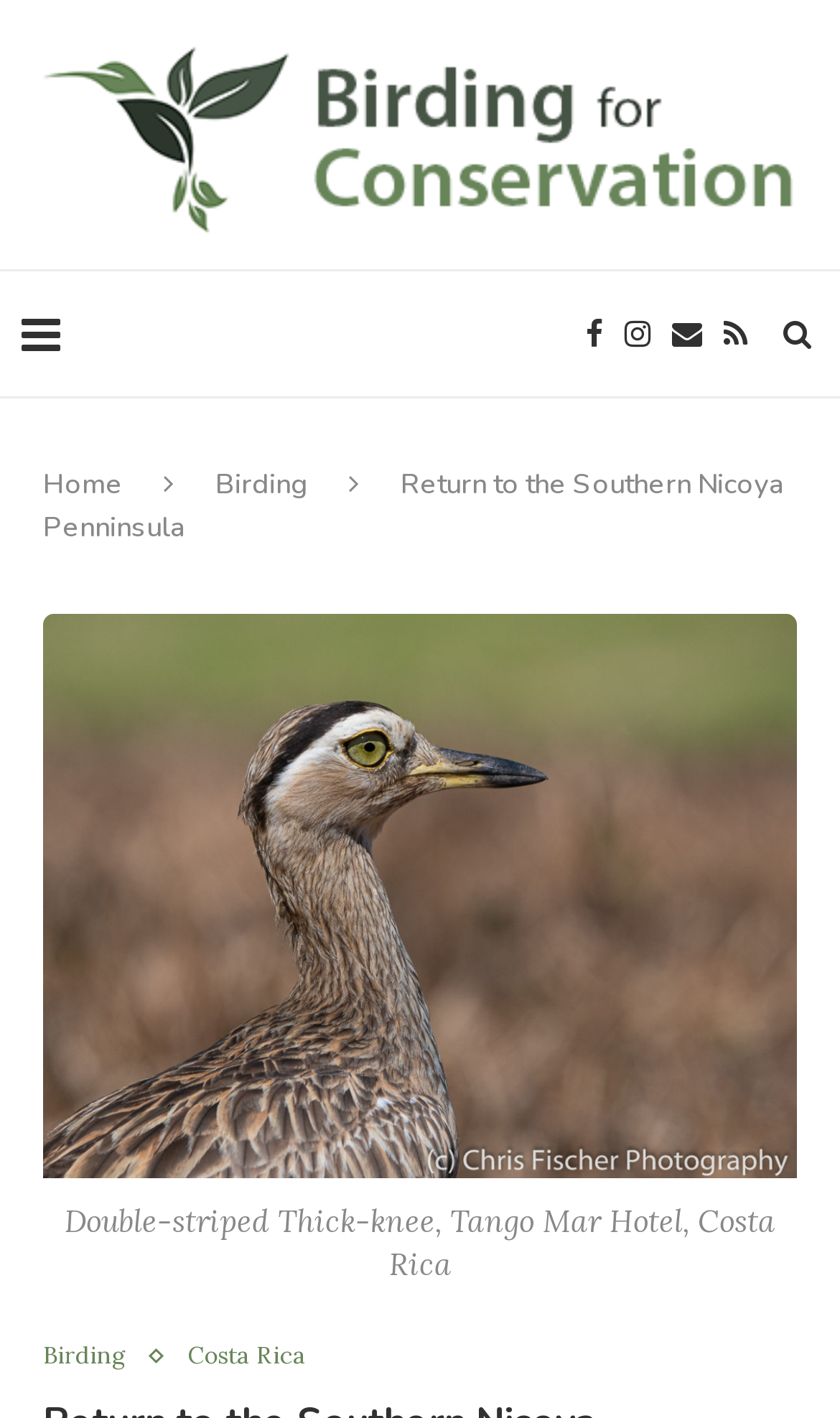What is the main topic of the webpage?
Refer to the image and provide a concise answer in one word or phrase.

Birding